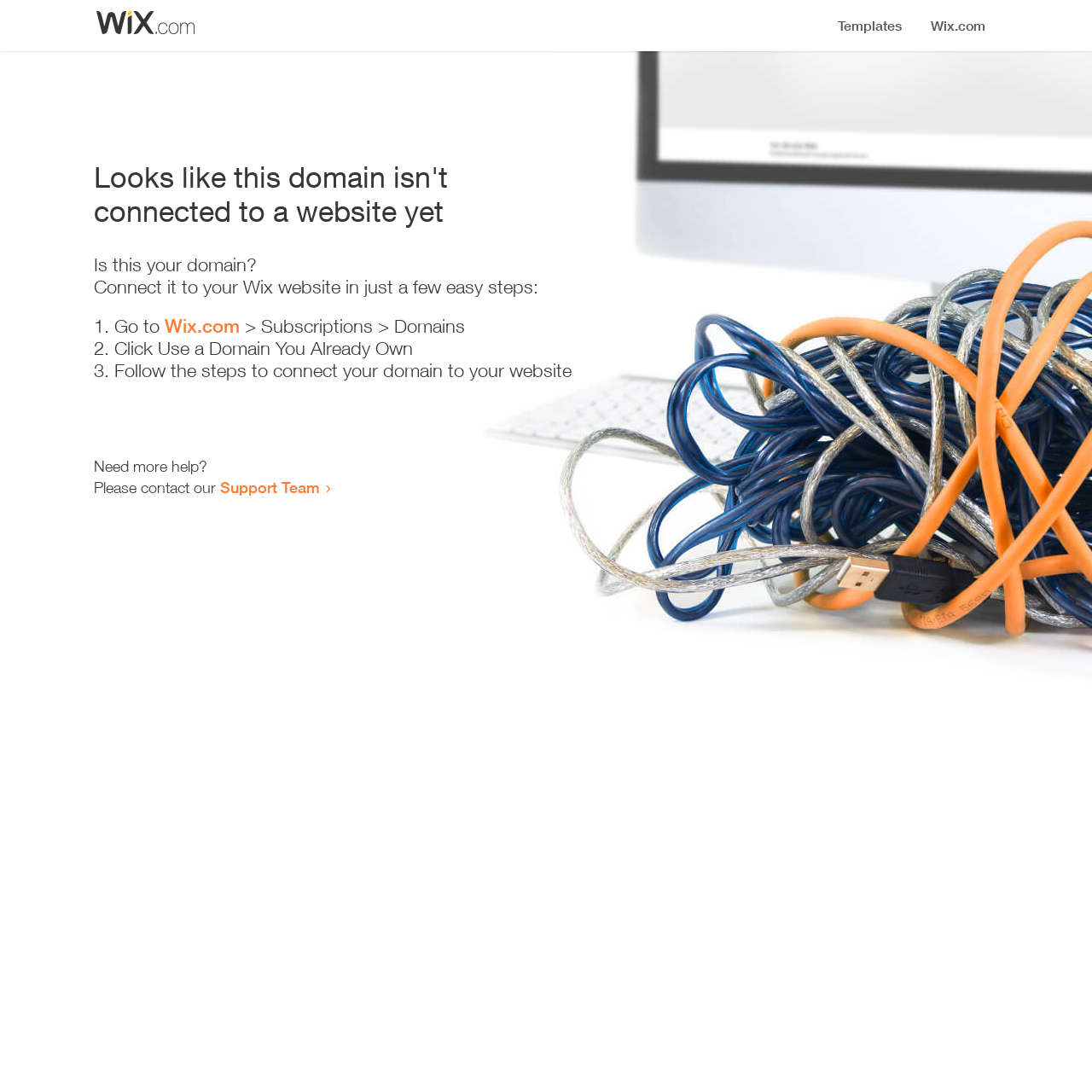What is the purpose of this webpage?
Please give a detailed and elaborate answer to the question.

The purpose of this webpage is to guide users to connect their domain to their website, as indicated by the heading and the steps provided on the webpage.